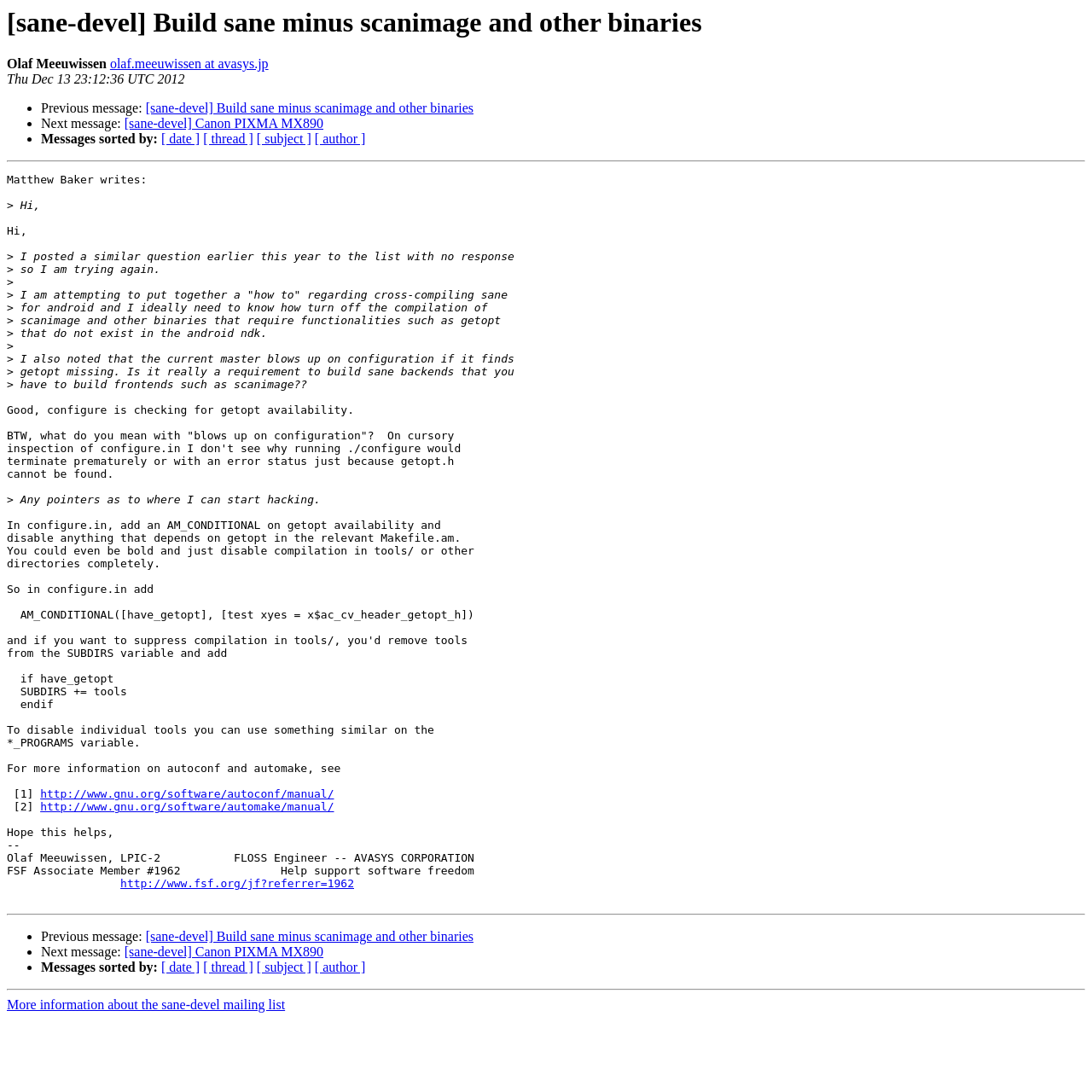Identify the bounding box for the described UI element. Provide the coordinates in (top-left x, top-left y, bottom-right x, bottom-right y) format with values ranging from 0 to 1: [sane-devel] Canon PIXMA MX890

[0.114, 0.865, 0.296, 0.878]